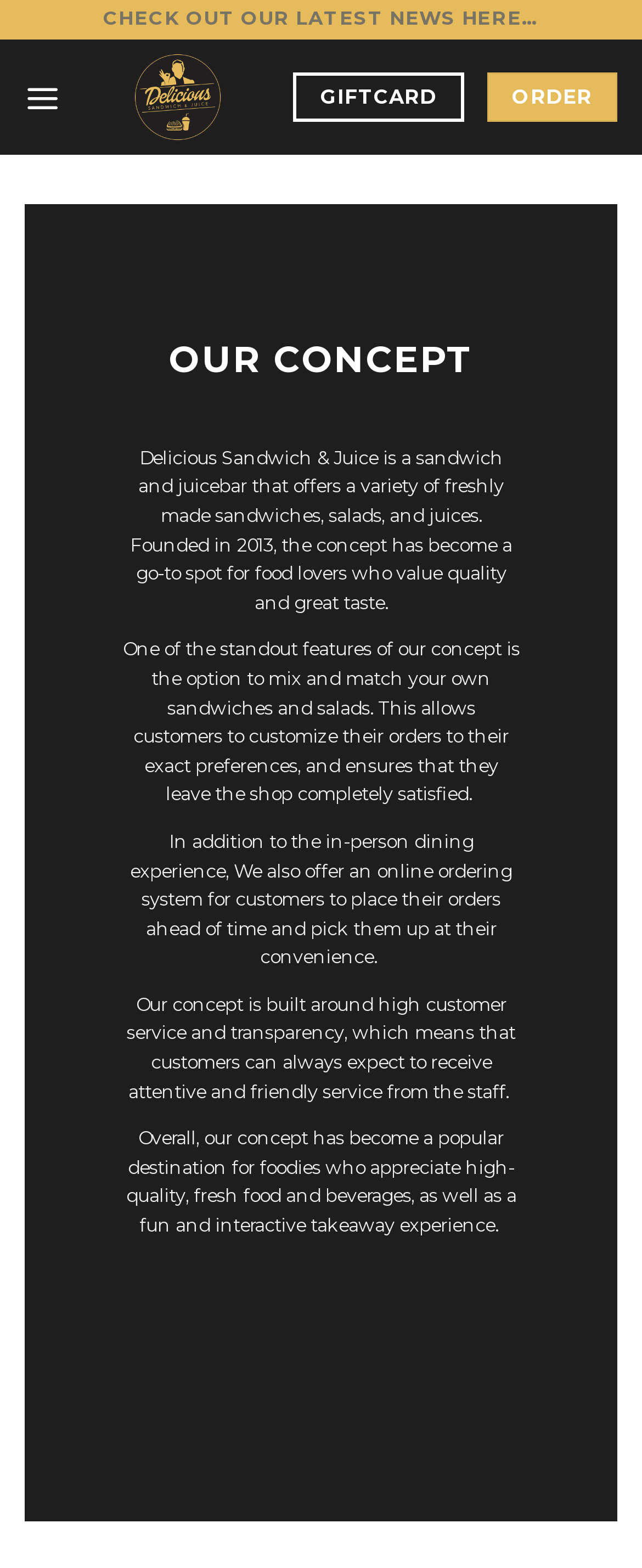Provide an in-depth caption for the contents of the webpage.

The webpage is about a concept that offers delicious sandwiches, salads, and juices. At the top, there is a prominent link to check out the latest news, followed by a logo image and a link to the concept's name. To the left of these elements, there is a link to the menu. 

On the right side, there are two prominent links: one to purchase a gift card and another to place an order. Below these links, there is a heading that reads "OUR CONCEPT" followed by a brief description of the concept, which is a sandwich and juice bar that offers freshly made food and allows customers to customize their orders. 

The description is divided into four paragraphs, each highlighting a unique aspect of the concept. The first paragraph introduces the concept, the second explains the customization option, the third discusses the online ordering system, and the fourth emphasizes the high customer service and transparency. Overall, the webpage presents a foodie's delight, with a focus on quality, freshness, and customer satisfaction.